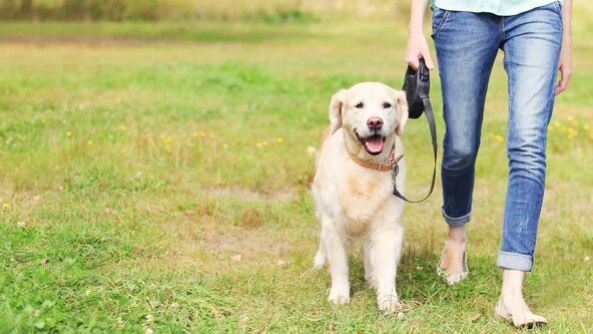Respond concisely with one word or phrase to the following query:
What is the atmosphere of the scene?

Serene